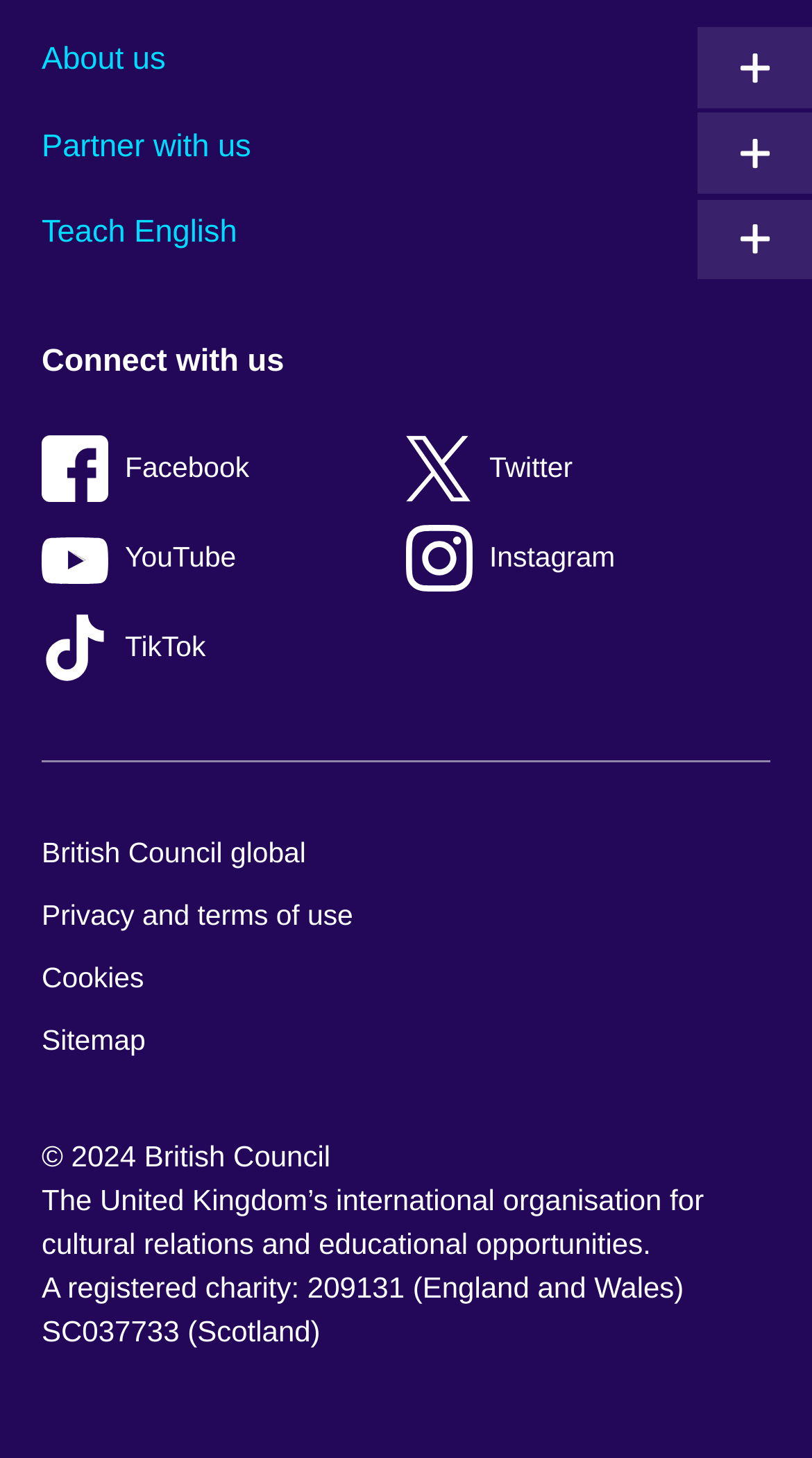Identify the coordinates of the bounding box for the element that must be clicked to accomplish the instruction: "Click on About us".

[0.051, 0.019, 0.846, 0.066]